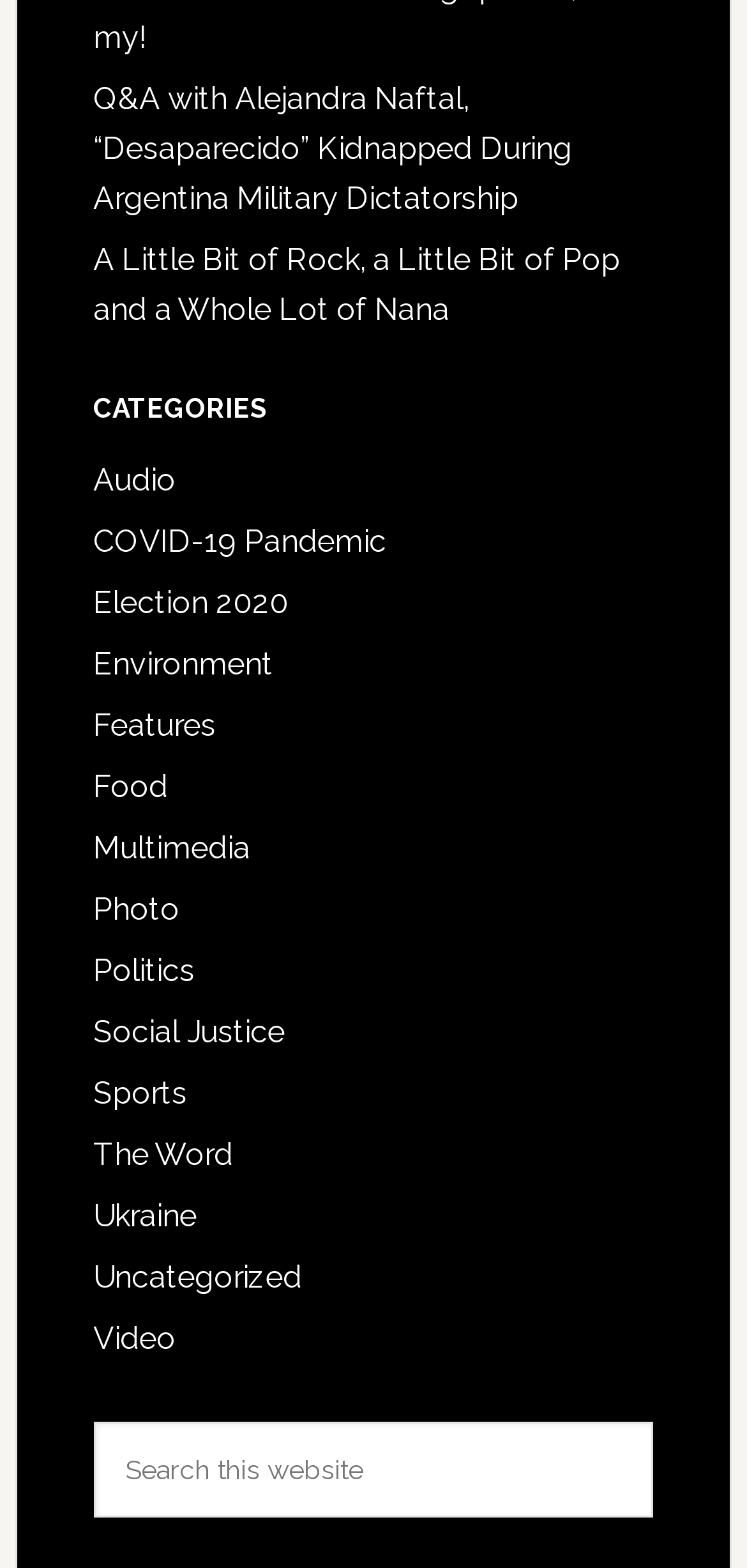Given the description Sports, predict the bounding box coordinates of the UI element. Ensure the coordinates are in the format (top-left x, top-left y, bottom-right x, bottom-right y) and all values are between 0 and 1.

[0.125, 0.686, 0.251, 0.709]